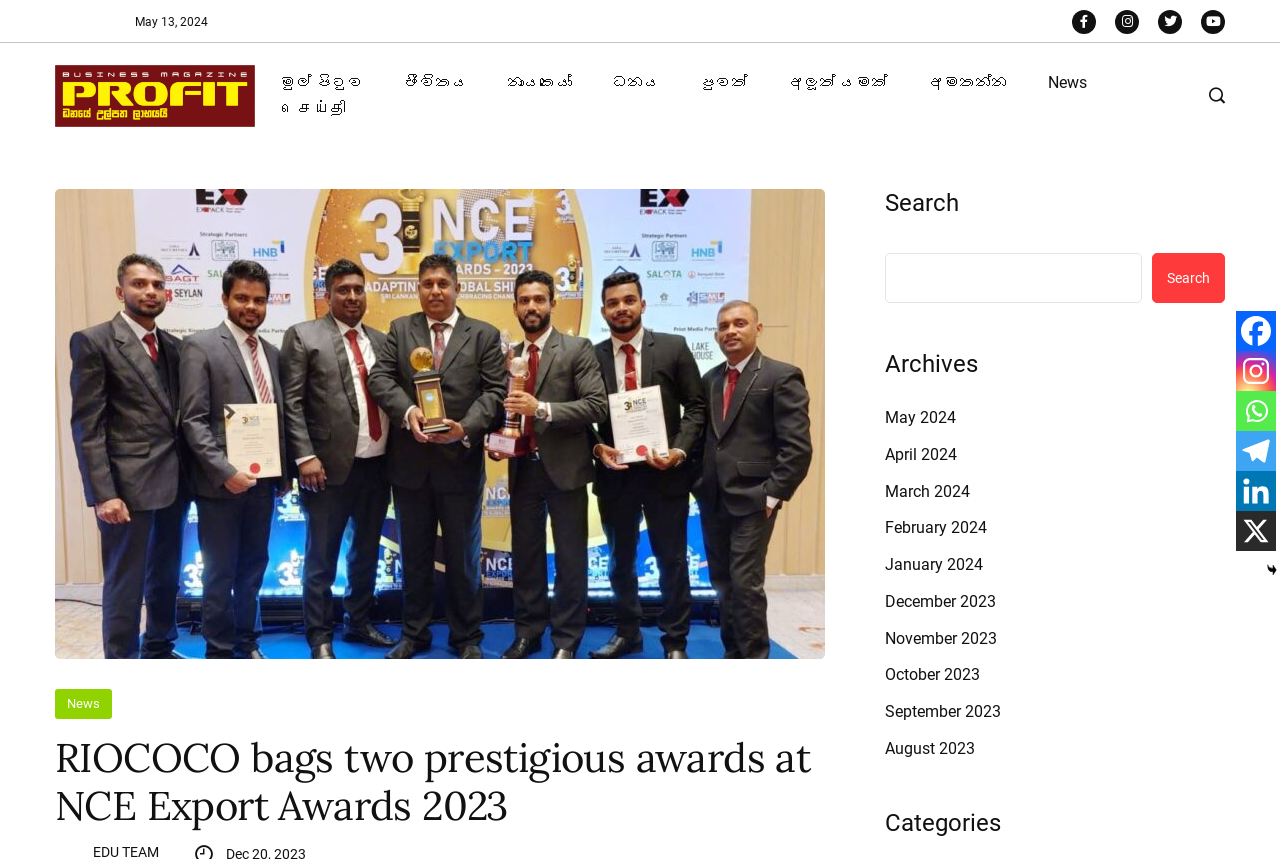Identify the bounding box coordinates of the clickable region necessary to fulfill the following instruction: "Search for something". The bounding box coordinates should be four float numbers between 0 and 1, i.e., [left, top, right, bottom].

[0.691, 0.294, 0.892, 0.352]